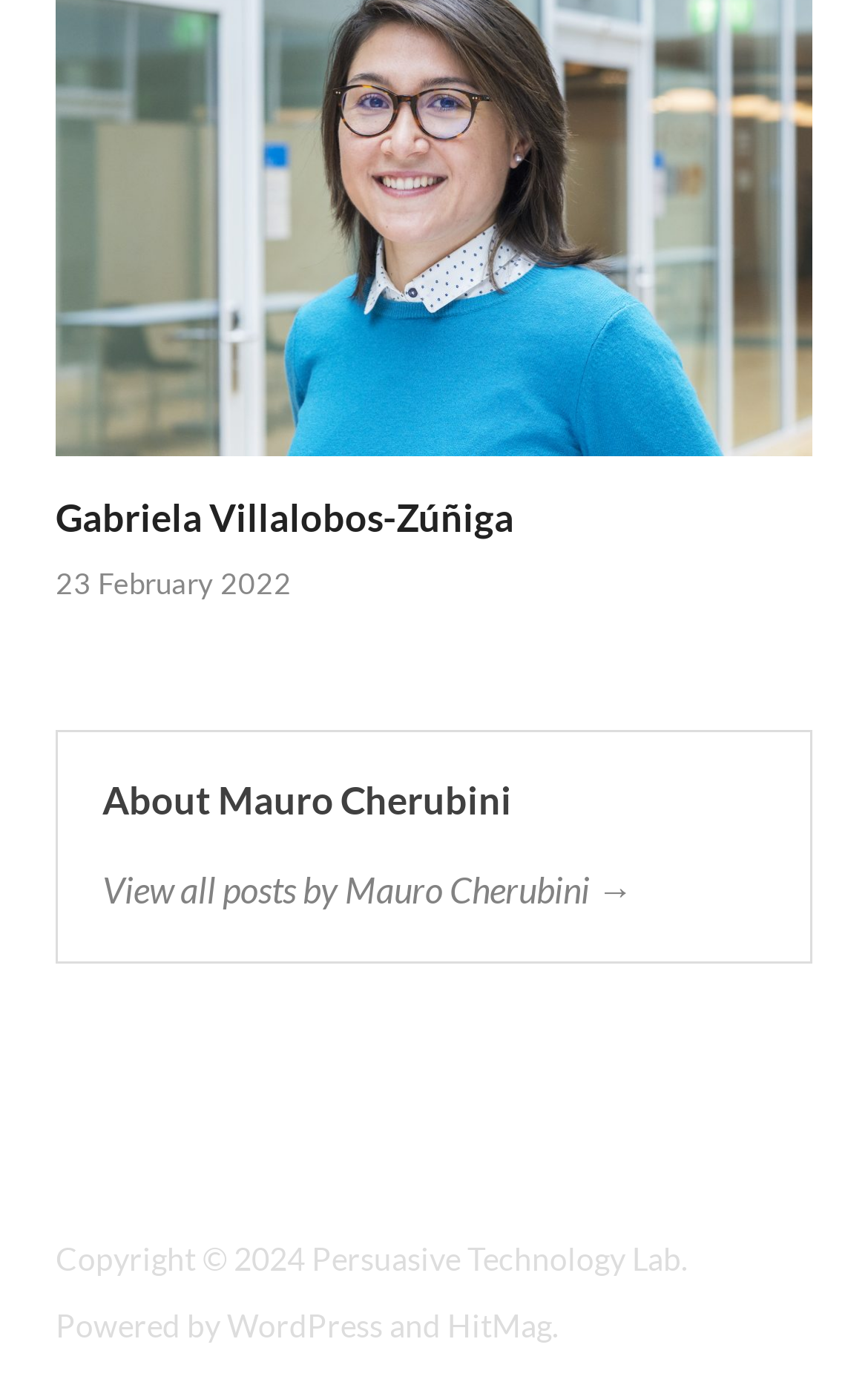Give a one-word or short-phrase answer to the following question: 
What is the name of the lab associated with the webpage?

Persuasive Technology Lab